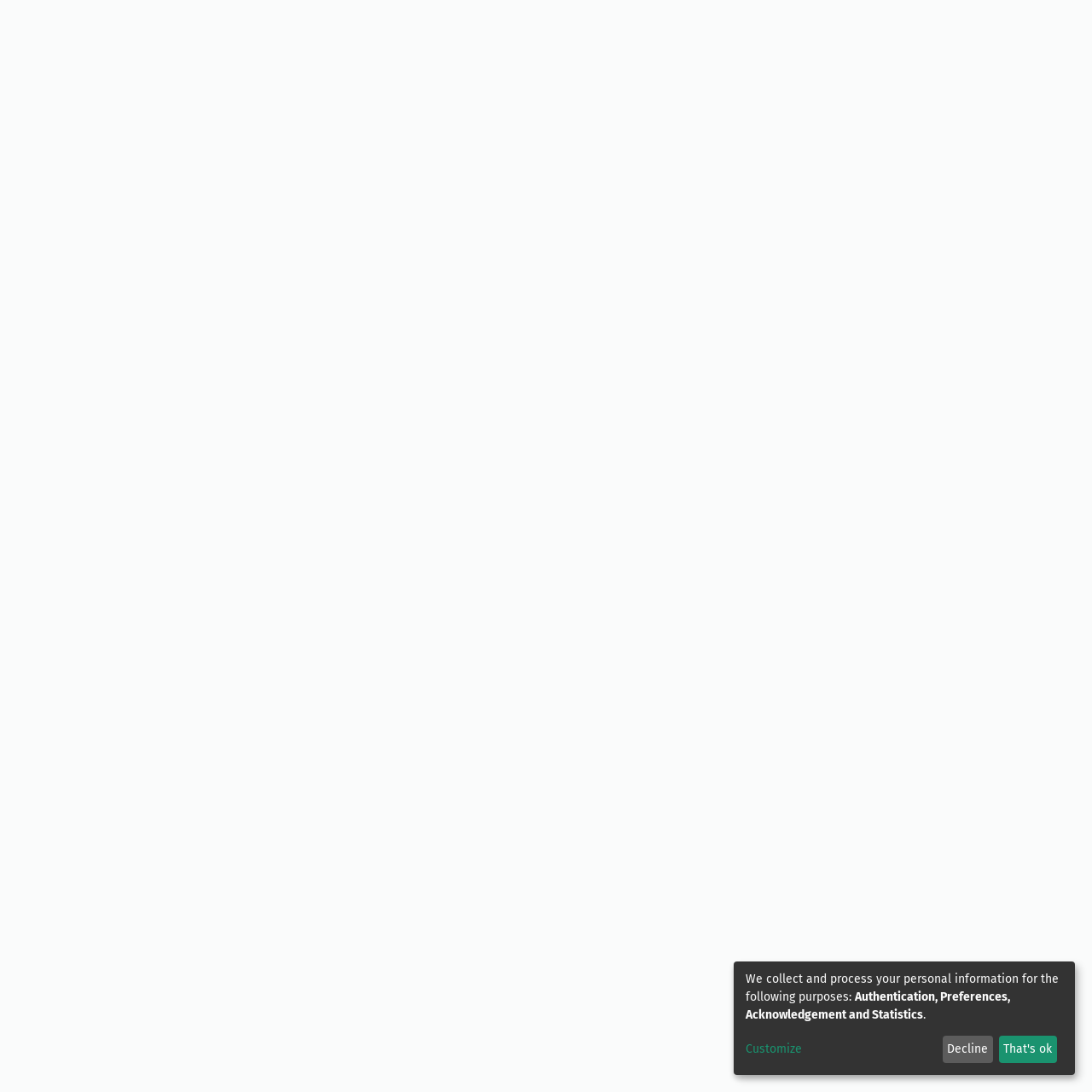Find and provide the bounding box coordinates for the UI element described here: "That's ok". The coordinates should be given as four float numbers between 0 and 1: [left, top, right, bottom].

[0.915, 0.948, 0.968, 0.973]